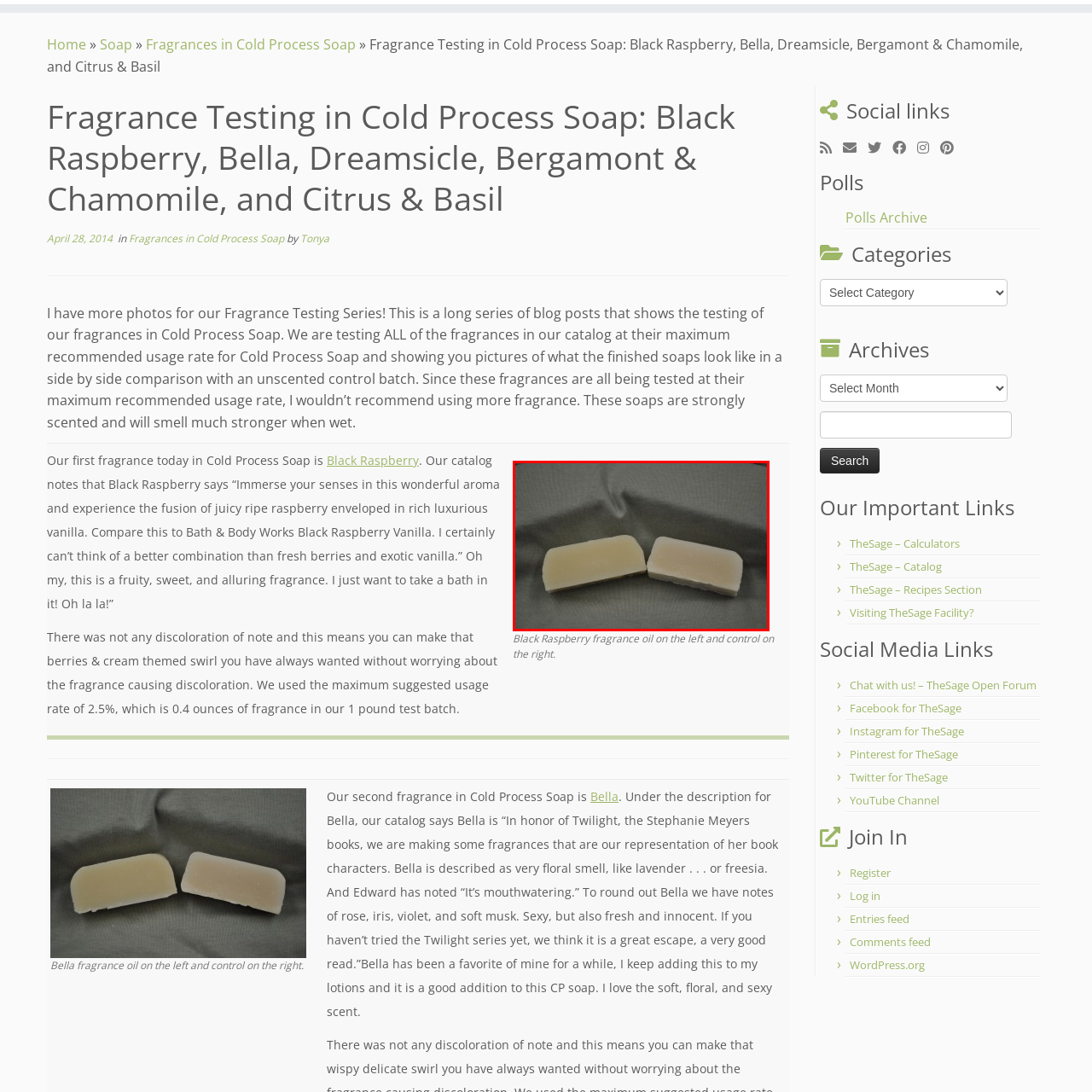What is the purpose of the unscented control bar?
Inspect the image inside the red bounding box and provide a detailed answer drawing from the visual content.

The unscented control bar is used for comparison to highlight the transformation in appearance and sensory impact when fragrance is infused into the soap-making process.